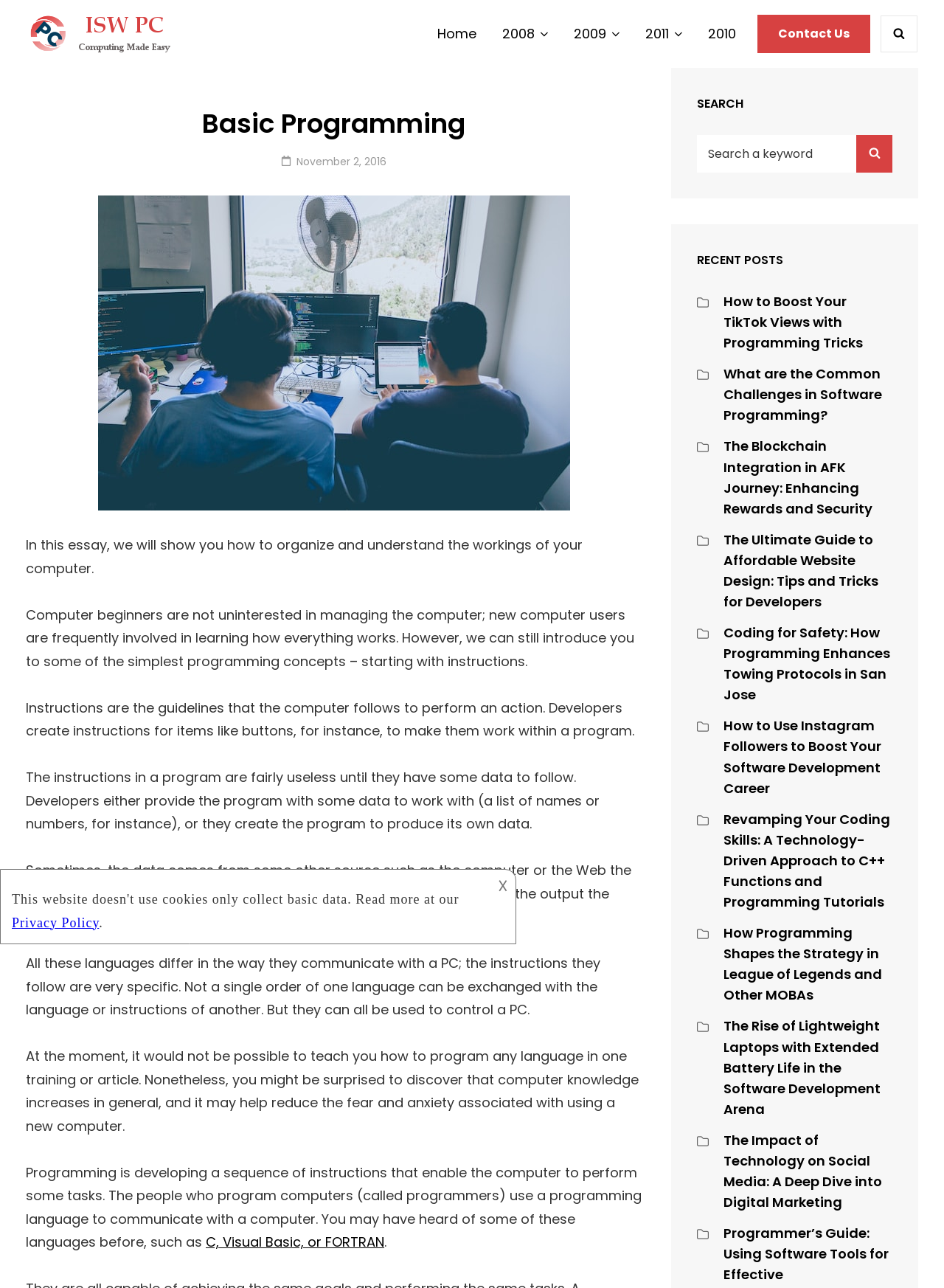Predict the bounding box of the UI element based on the description: "November 2, 2016May 7, 2023". The coordinates should be four float numbers between 0 and 1, formatted as [left, top, right, bottom].

[0.314, 0.119, 0.409, 0.131]